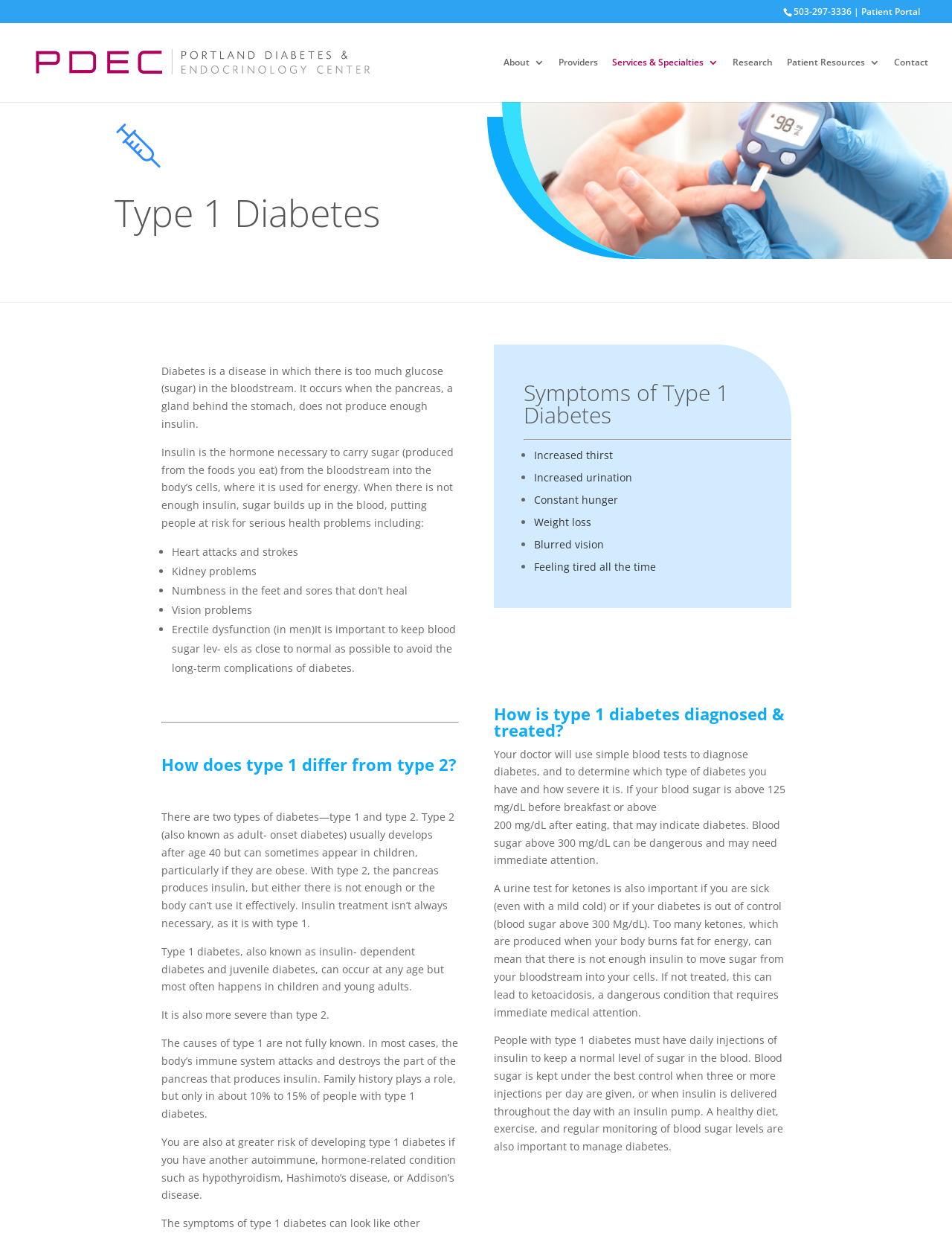What is the phone number at the top of the page?
Refer to the image and offer an in-depth and detailed answer to the question.

I found the phone number by looking at the top of the page, where I saw a static text element with the content '503-297-3336 |'.